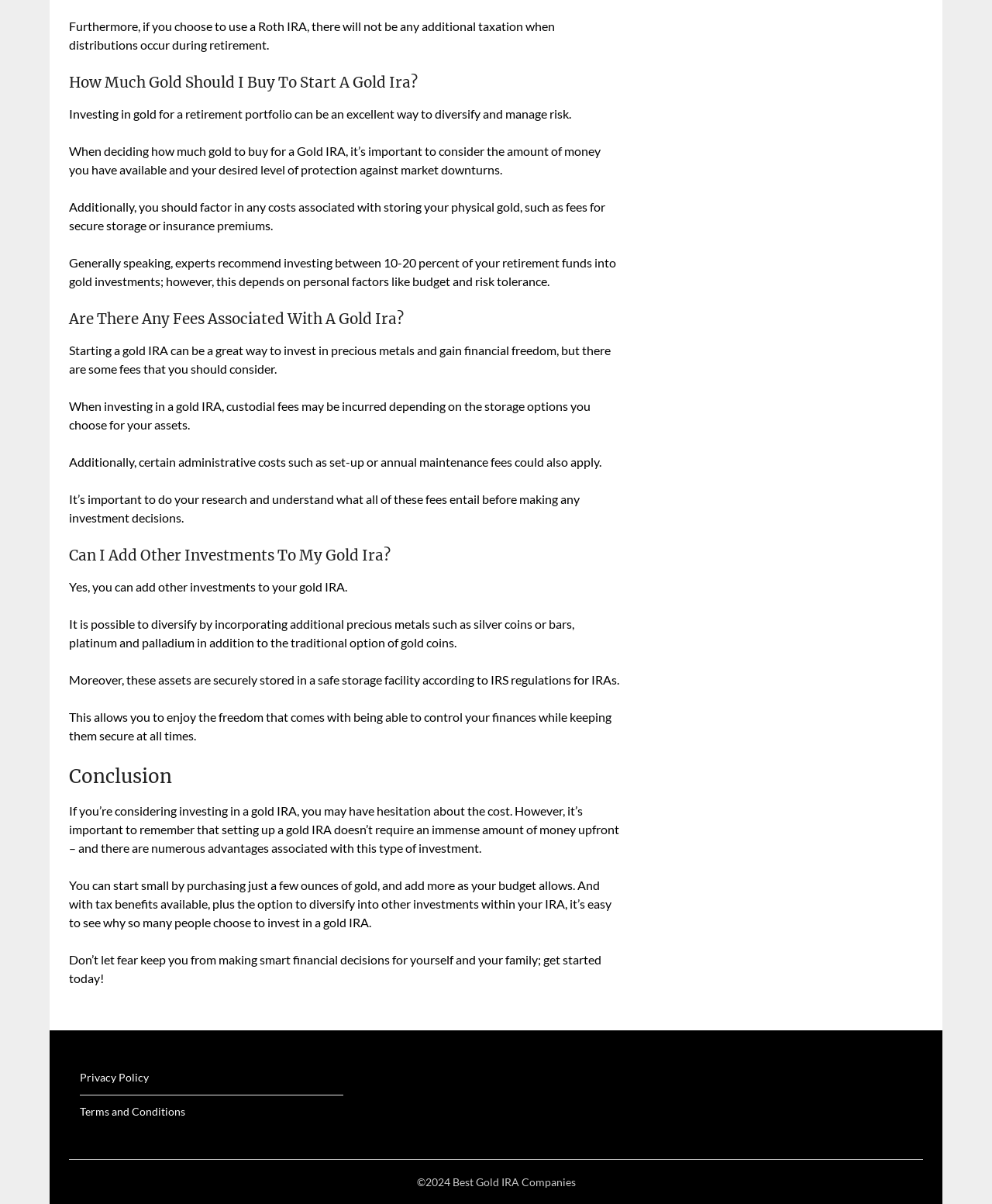Refer to the image and offer a detailed explanation in response to the question: What is the minimum amount of money required to start a gold IRA?

The webpage implies that there is no immense amount of money required upfront to start a gold IRA, and that individuals can start small by purchasing just a few ounces of gold and add more as their budget allows.